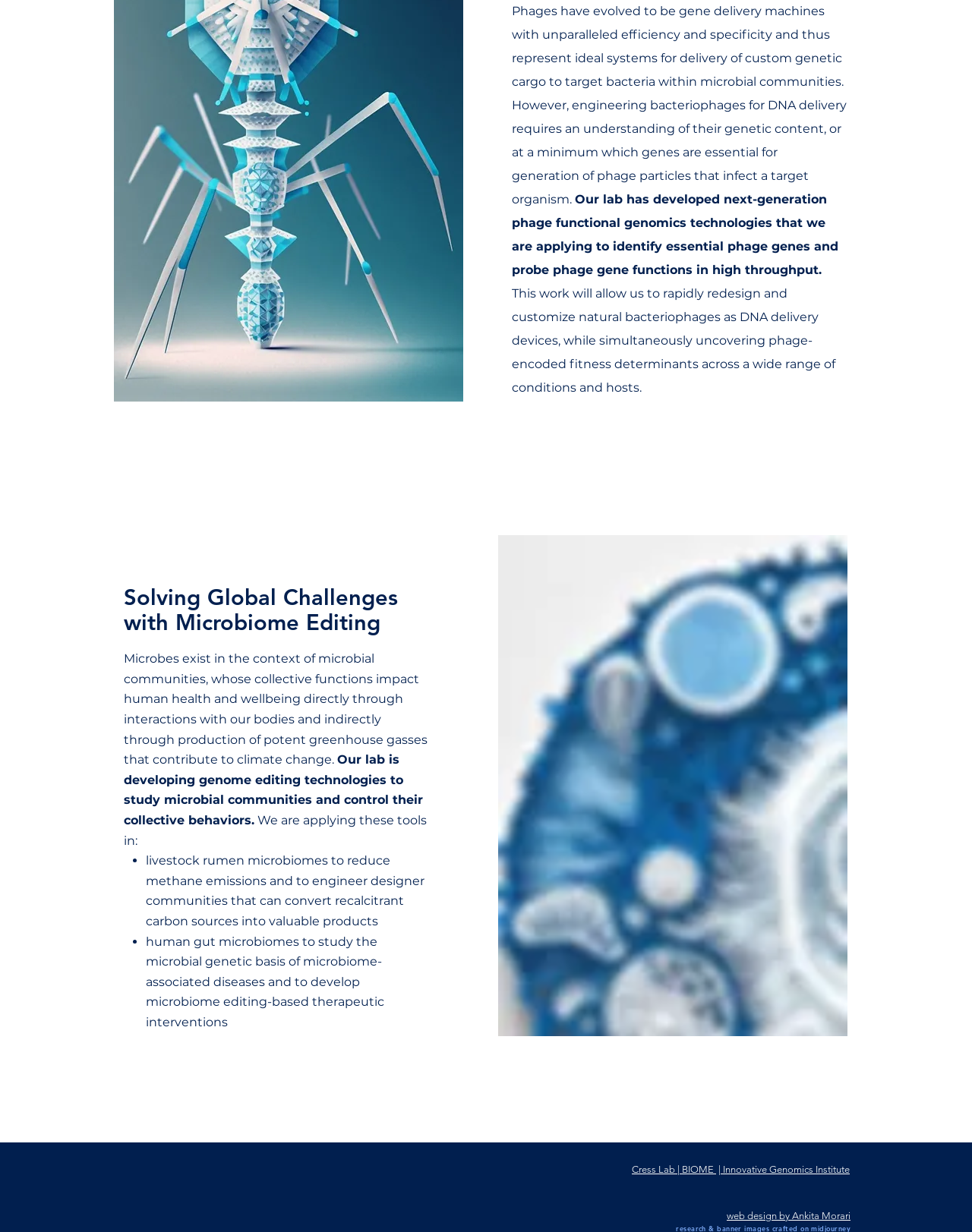What is the theme of the image on the webpage?
Using the image, provide a concise answer in one word or a short phrase.

Bacteria